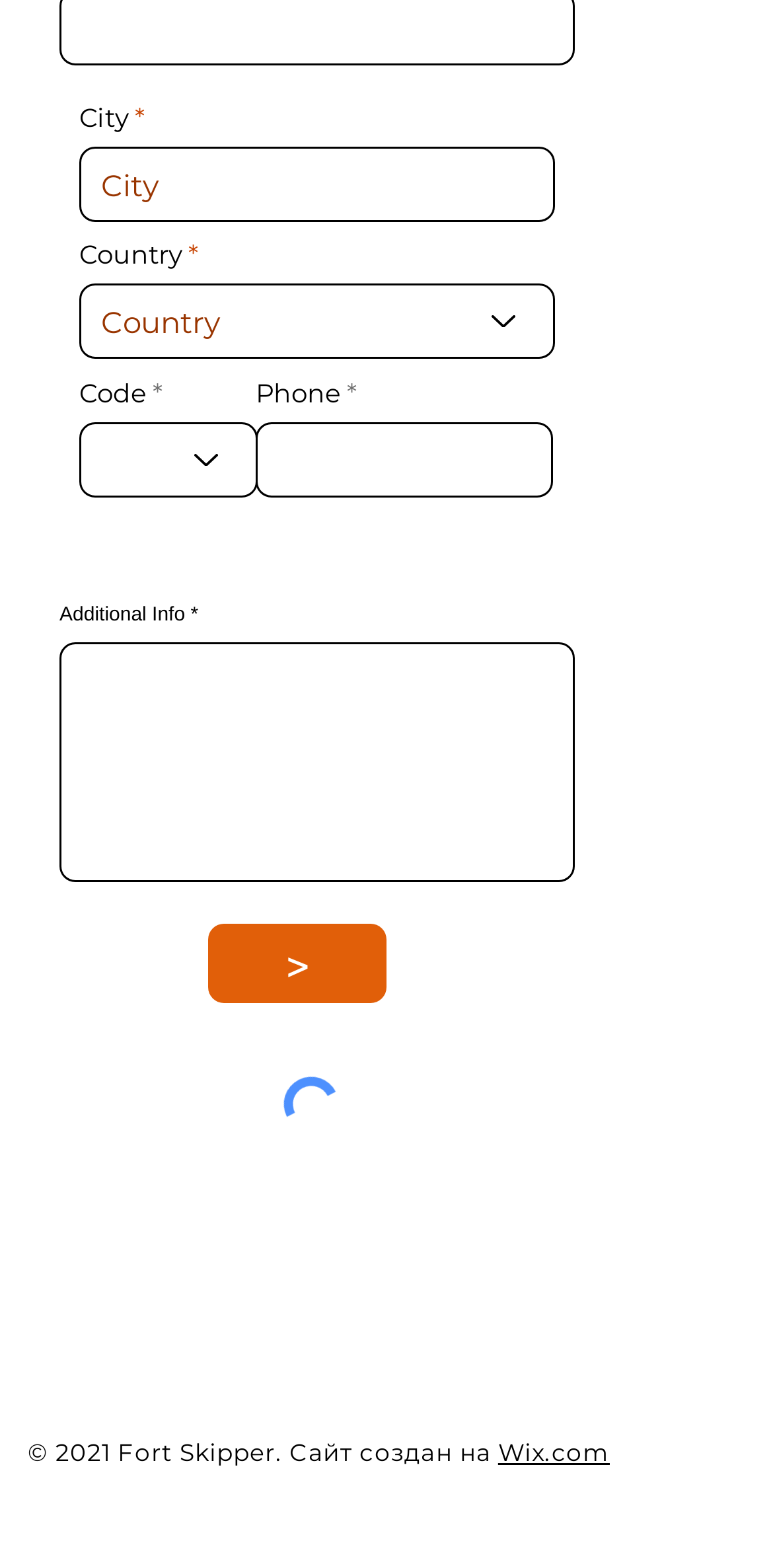Provide the bounding box coordinates for the specified HTML element described in this description: "name="phone" placeholder=""". The coordinates should be four float numbers ranging from 0 to 1, in the format [left, top, right, bottom].

[0.331, 0.27, 0.715, 0.318]